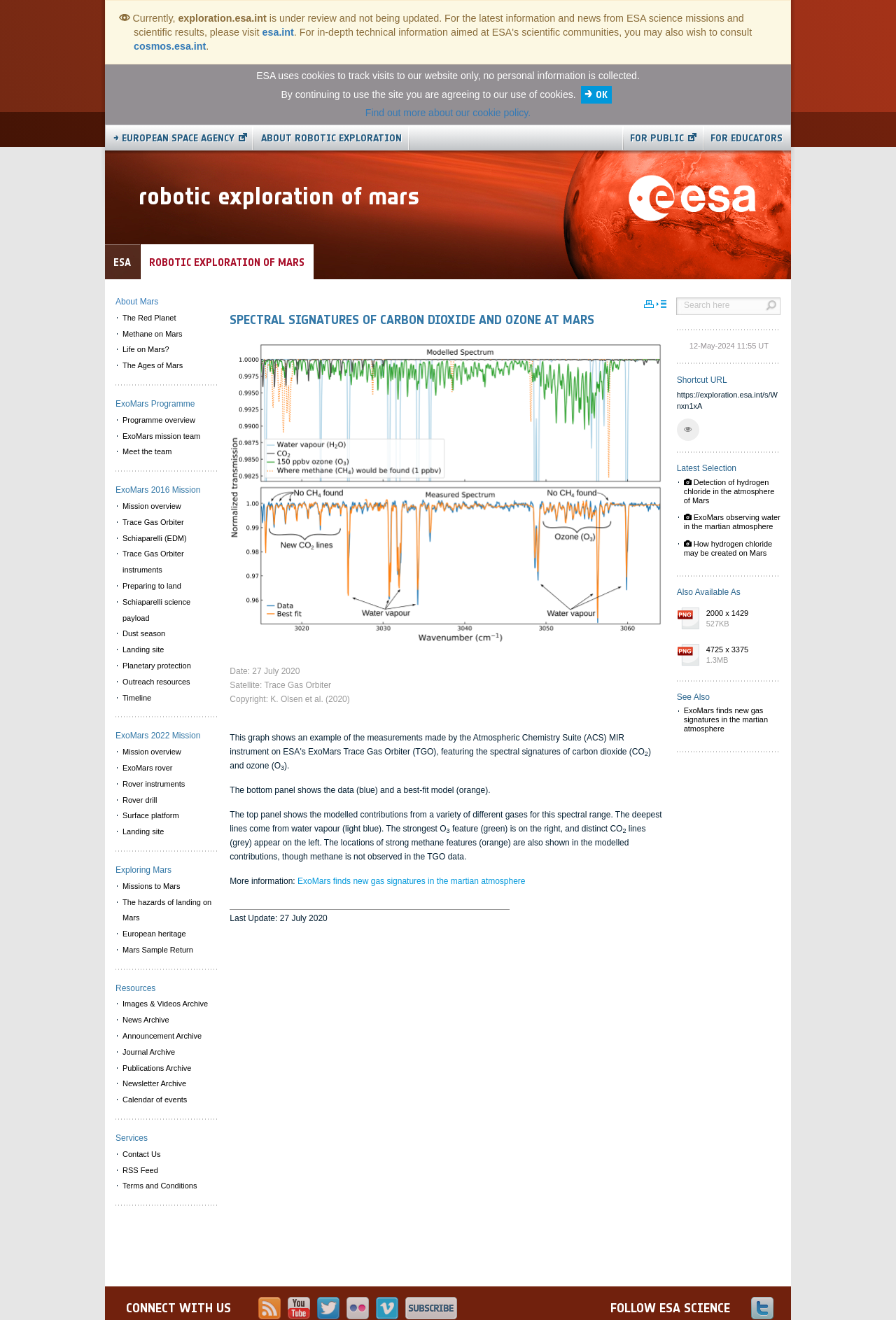Answer the question below in one word or phrase:
What is the copyright information?

K. Olsen et al. (2020)